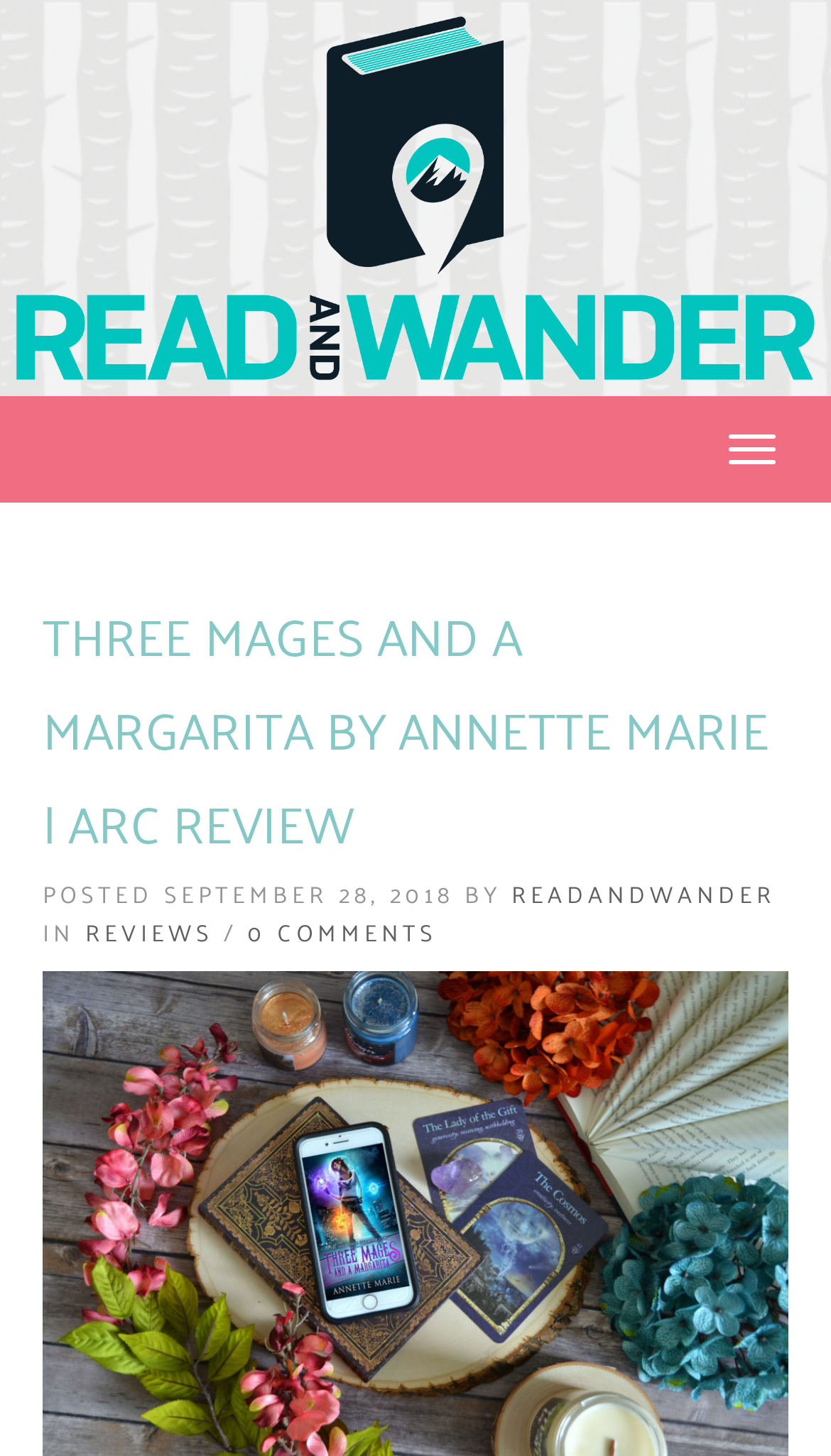What is the category of the post?
Using the image as a reference, deliver a detailed and thorough answer to the question.

I determined the category of the post by looking at the links below the main heading, where I found a link with the text 'REVIEWS'. This suggests that the post is categorized under 'Reviews'.